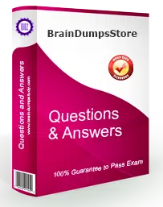Using details from the image, please answer the following question comprehensively:
What is the guarantee offered?

A badge with a check mark on the packaging highlights a '100% Guarantee to Pass Exam', suggesting a strong confidence in the effectiveness of the study materials provided.